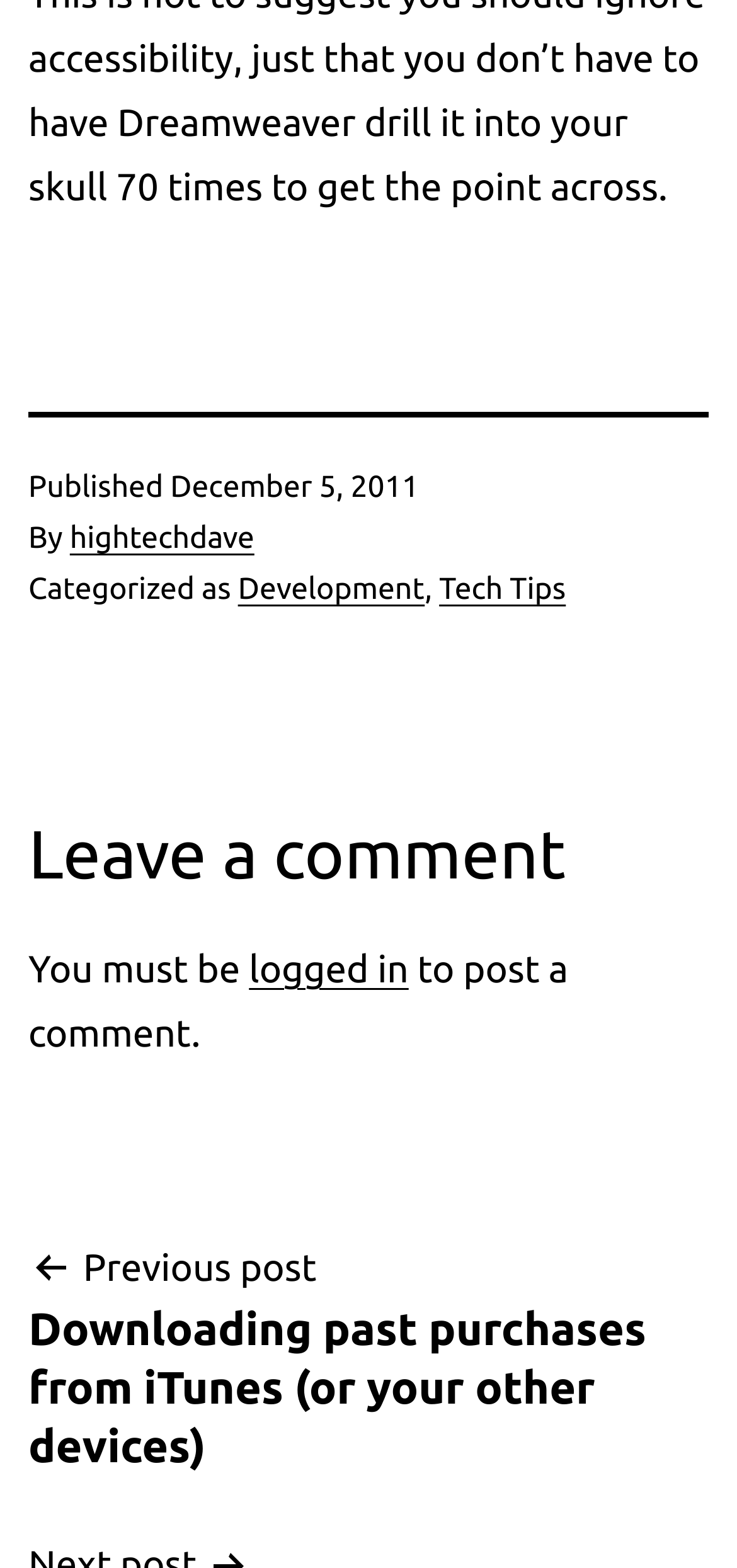Who is the author of this post? Refer to the image and provide a one-word or short phrase answer.

hightechdave